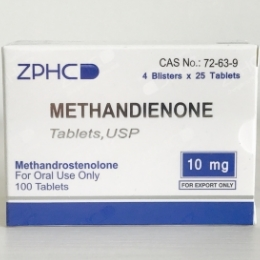Provide a comprehensive description of the image.

The image shows a box of Methandienone tablets manufactured by ZPHC. The packaging prominently displays the product name "METHANDIENONE" along with the dosage of "10 mg" on the front. It features a clean design with a white background and blue text. The box indicates that it contains a total of 100 tablets organized in 4 blisters of 25 tablets each. It is labeled for "Oral Use Only" and specifies "FOR EXPORT ONLY." This anabolic steroid is often used for performance enhancement and muscle gain, making it a common choice among athletes and bodybuilders.